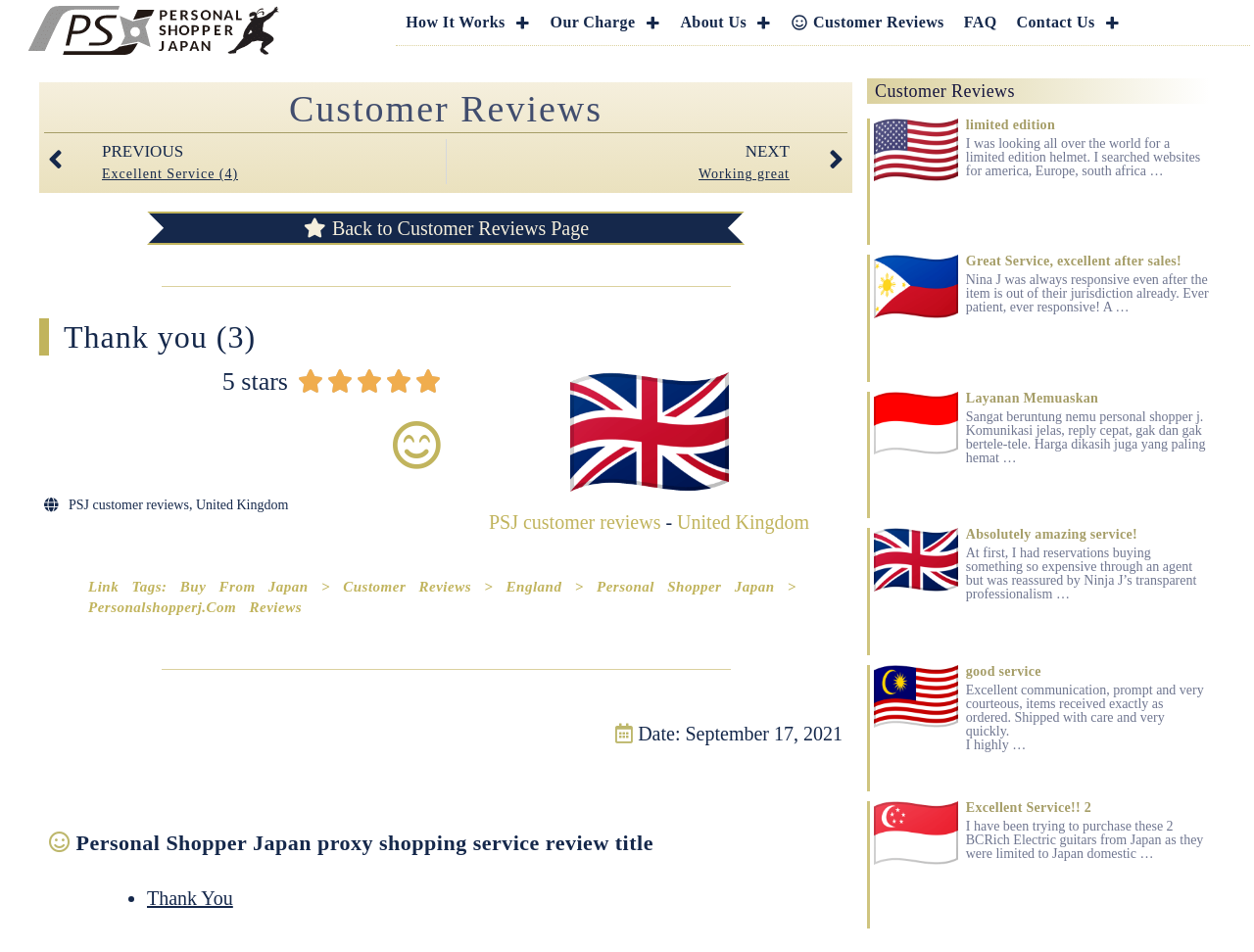Examine the screenshot and answer the question in as much detail as possible: What is the rating of the reviewer who wrote 'I have been trying to purchase these 2 BCRich Electric guitars from Japan...'?

The reviewer who wrote 'I have been trying to purchase these 2 BCRich Electric guitars from Japan...' is the same reviewer who gave a 5-star rating, as indicated by the '5 stars' text near the review text.